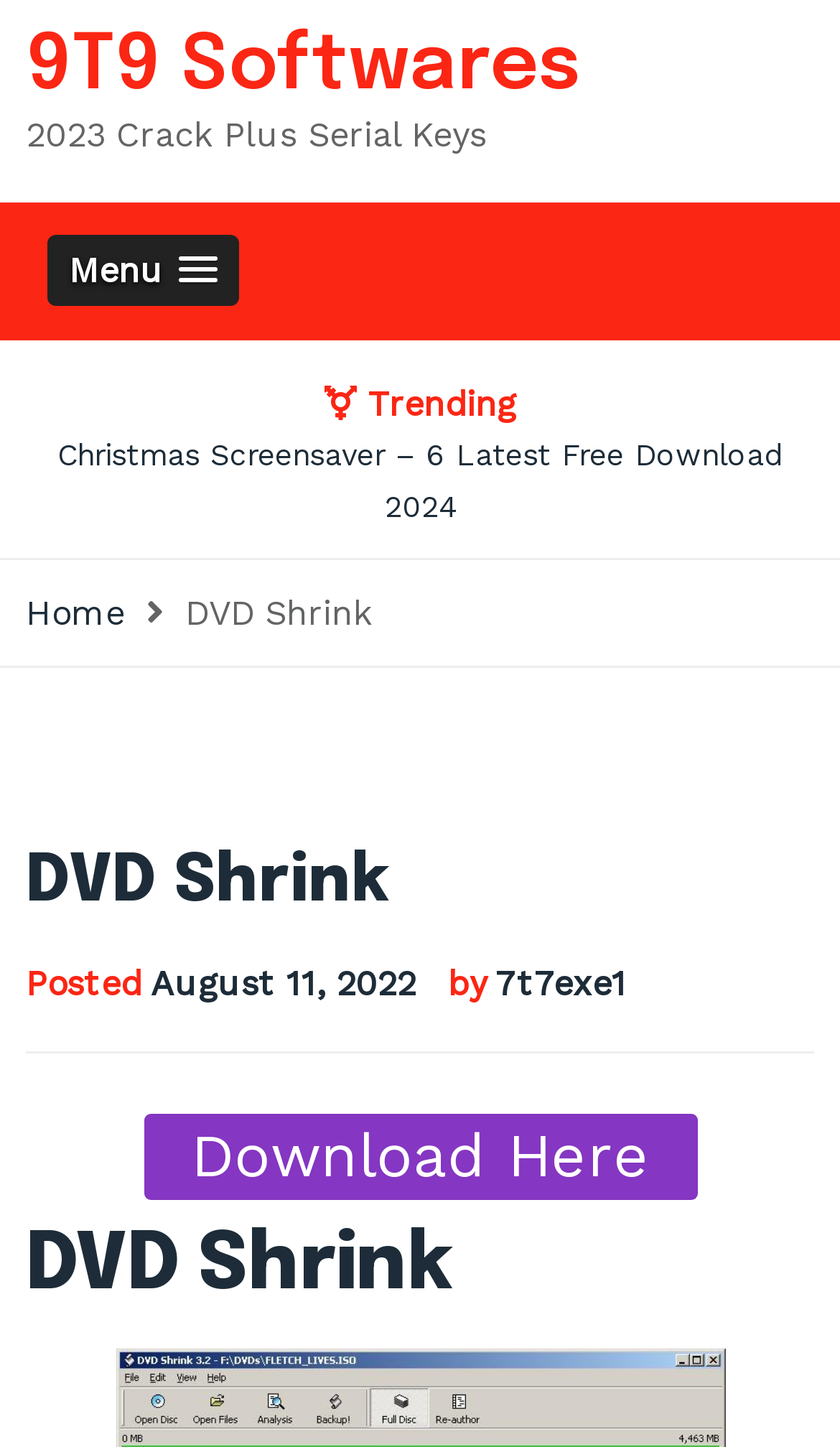Respond with a single word or phrase:
What can be done with the button?

Download Here